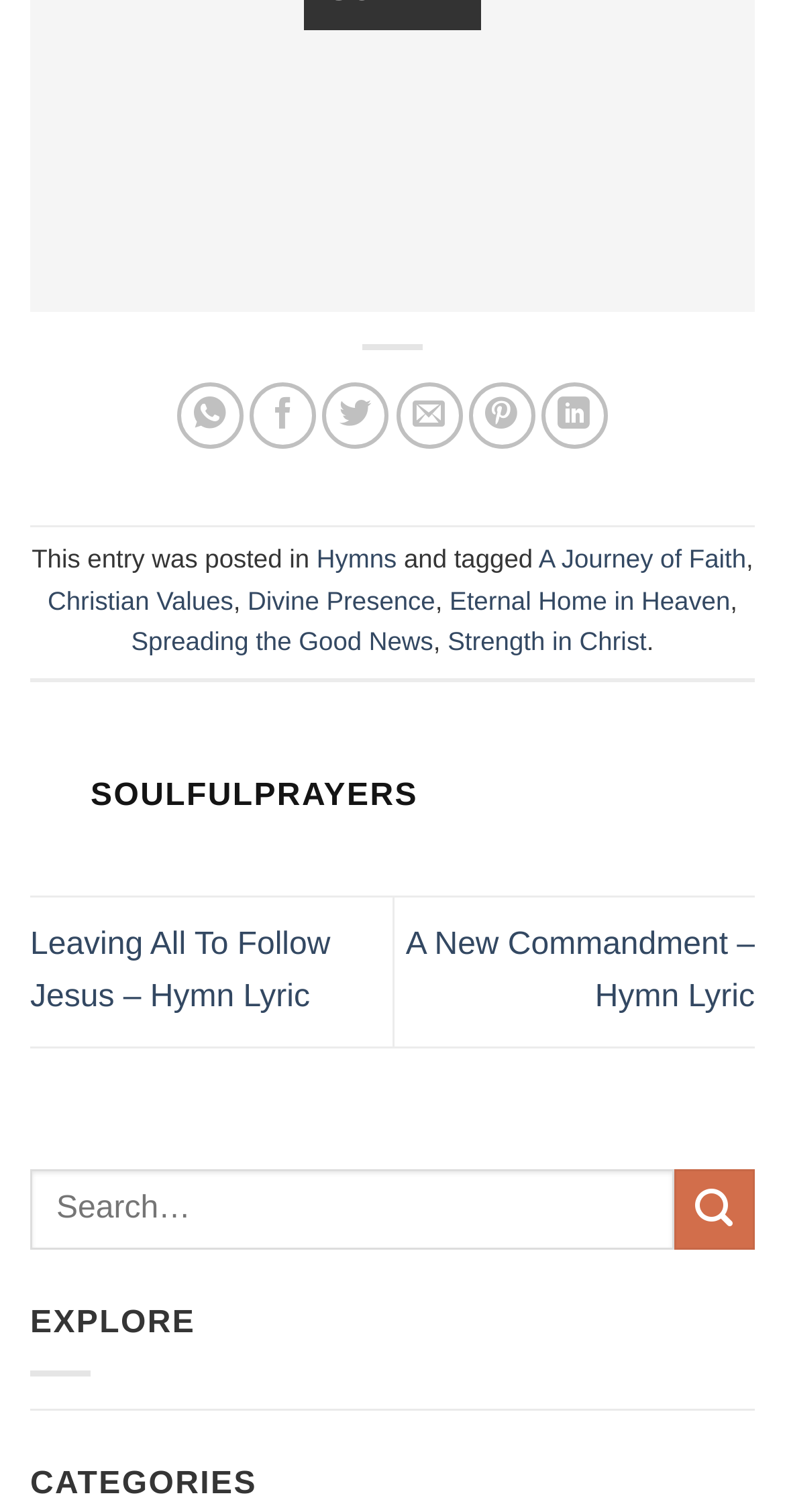Highlight the bounding box coordinates of the element that should be clicked to carry out the following instruction: "Read the hymn lyric 'Leaving All To Follow Jesus'". The coordinates must be given as four float numbers ranging from 0 to 1, i.e., [left, top, right, bottom].

[0.038, 0.614, 0.421, 0.671]